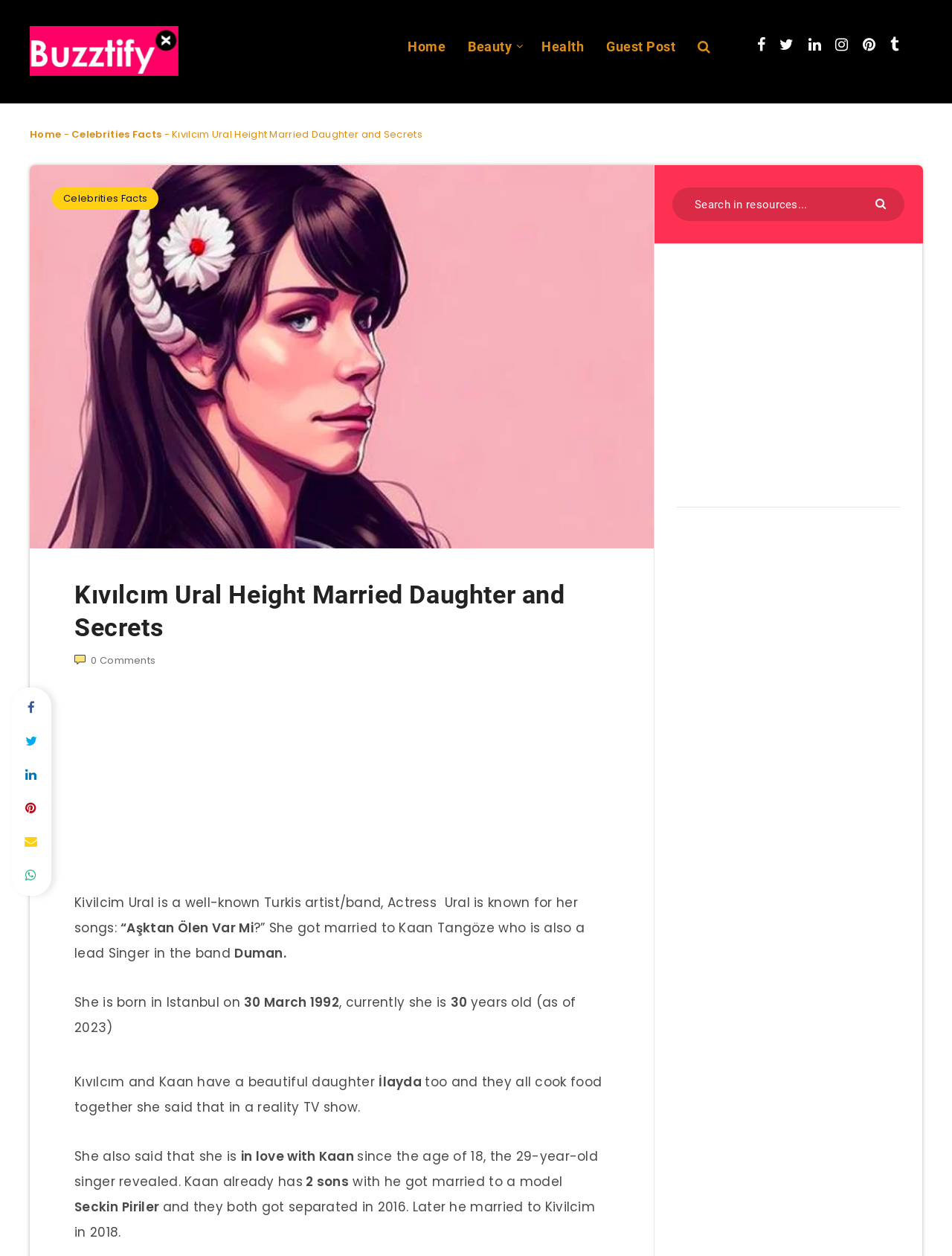Analyze the image and deliver a detailed answer to the question: What is the name of the Turkish artist mentioned on this webpage?

The webpage is about Kıvılcım Ural, a well-known Turkish artist/band, and actress. The name is mentioned in the first sentence of the webpage.